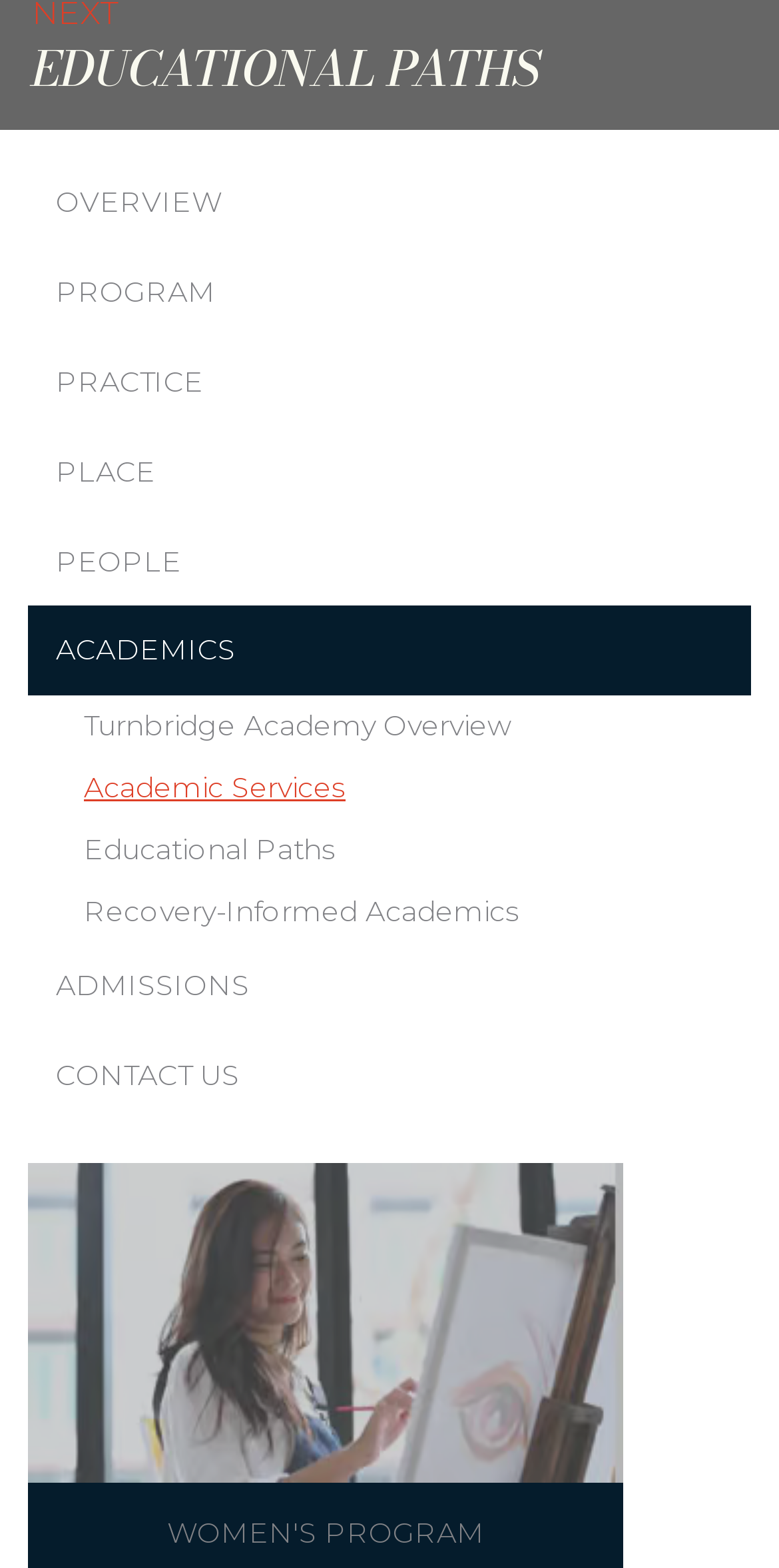Could you provide the bounding box coordinates for the portion of the screen to click to complete this instruction: "explore academic services"?

[0.072, 0.483, 0.964, 0.522]